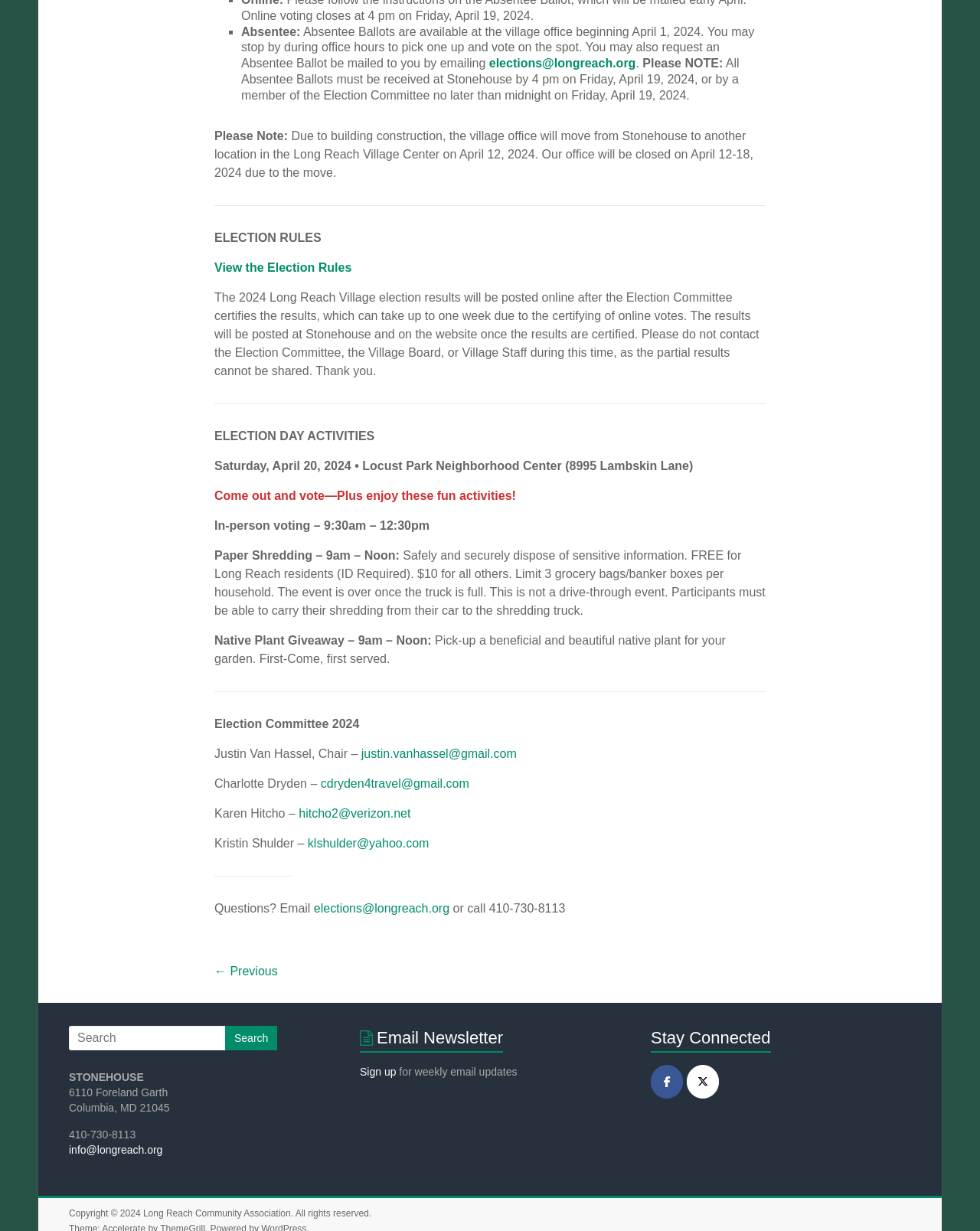Locate the bounding box coordinates of the region to be clicked to comply with the following instruction: "Sign up for the Email Newsletter". The coordinates must be four float numbers between 0 and 1, in the form [left, top, right, bottom].

[0.367, 0.865, 0.404, 0.875]